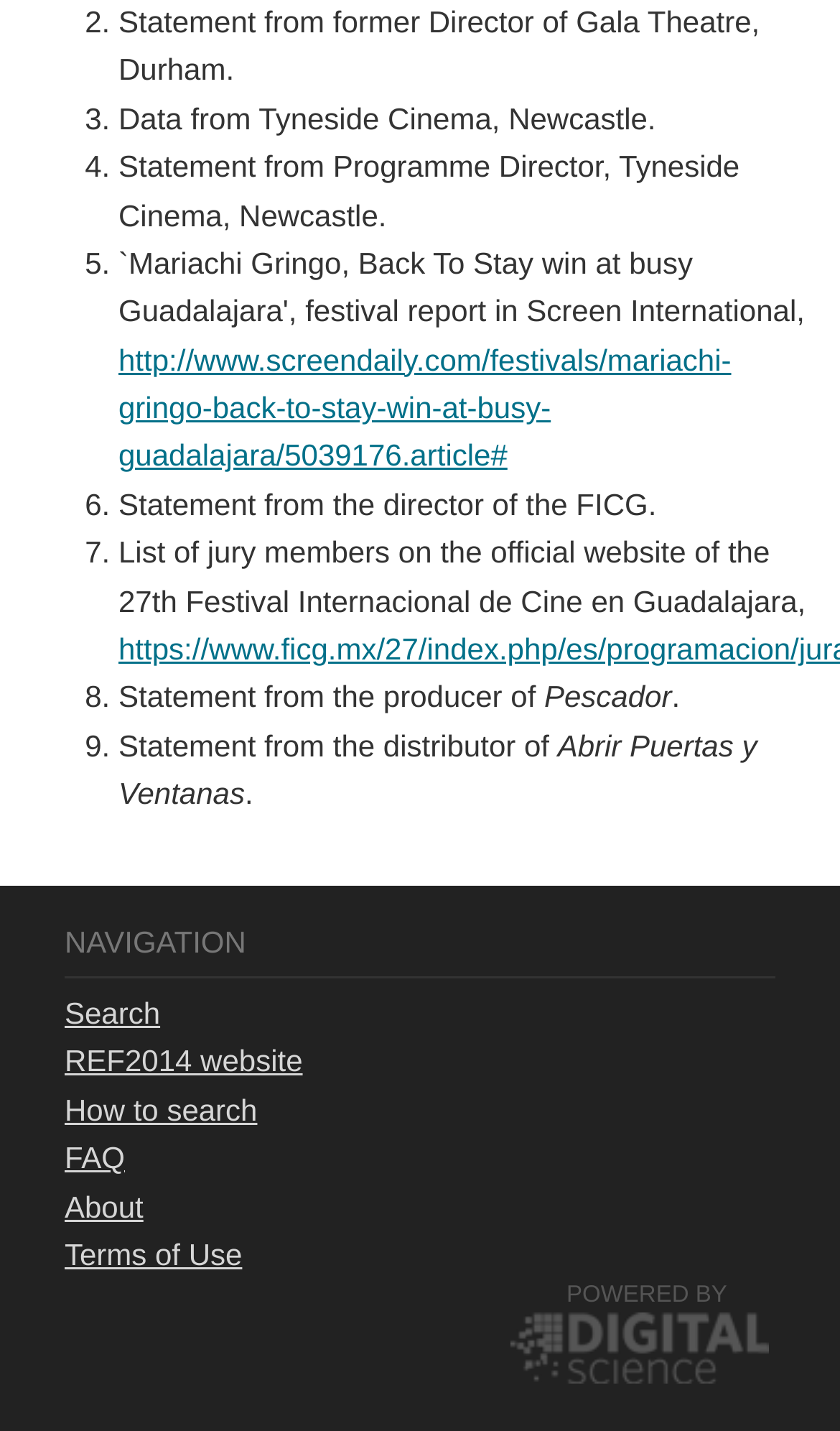From the given element description: "Abdelrasoul, Soad", find the bounding box for the UI element. Provide the coordinates as four float numbers between 0 and 1, in the order [left, top, right, bottom].

None